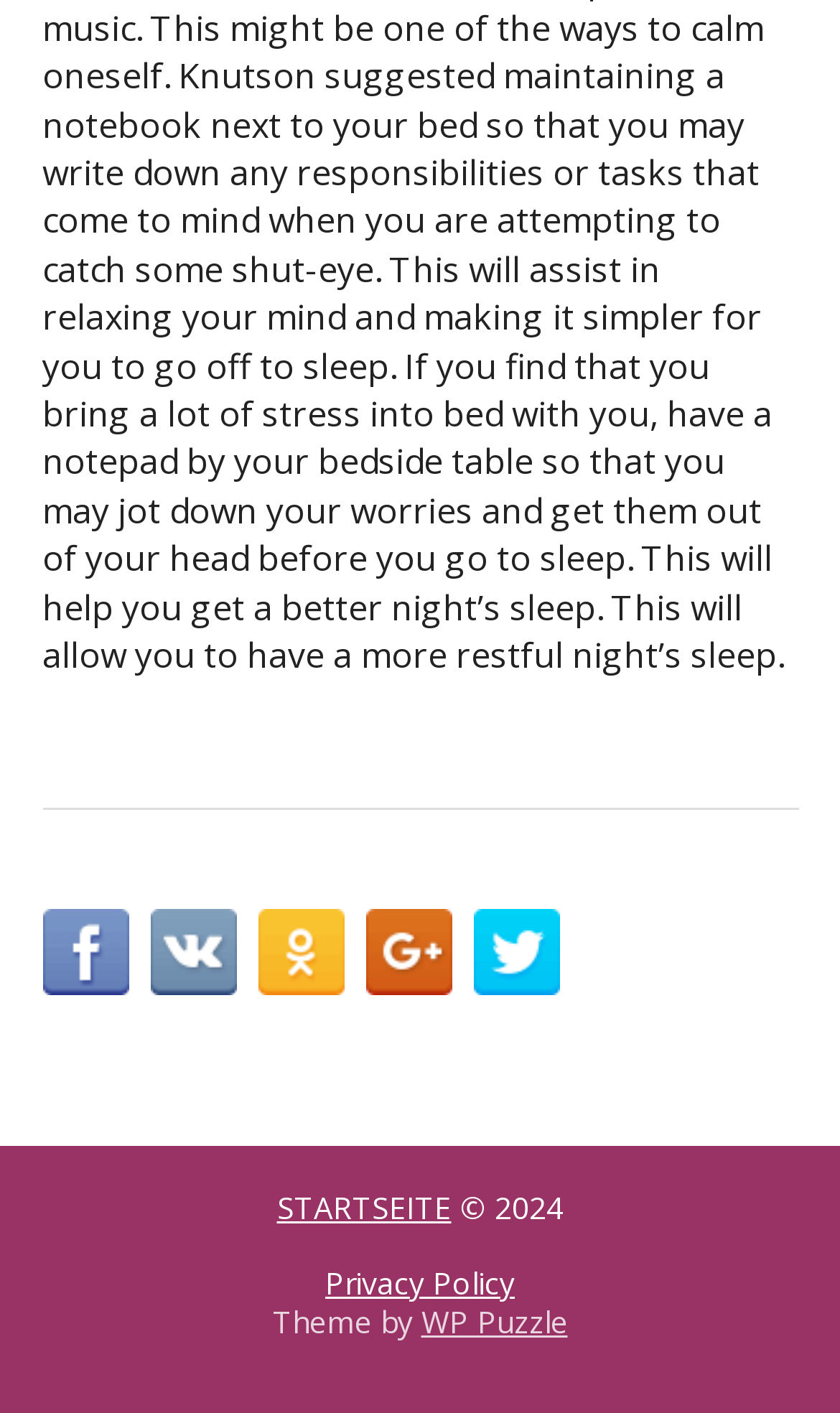What is the copyright year of the webpage?
Look at the image and answer the question using a single word or phrase.

2024